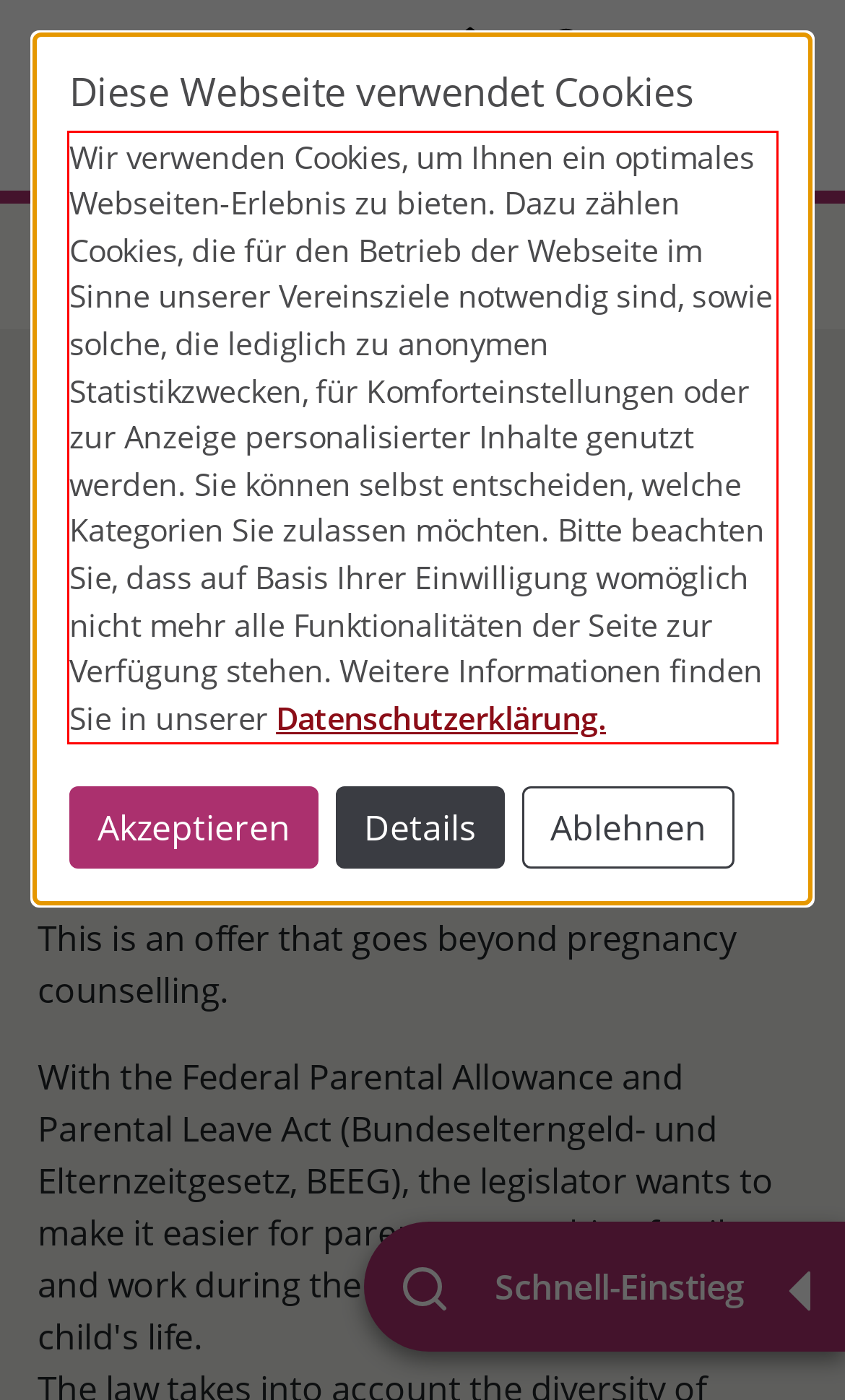Using the provided screenshot, read and generate the text content within the red-bordered area.

Wir verwenden Cookies, um Ihnen ein optimales Webseiten-Erlebnis zu bieten. Dazu zählen Cookies, die für den Betrieb der Webseite im Sinne unserer Vereinsziele notwendig sind, sowie solche, die lediglich zu anonymen Statistikzwecken, für Komforteinstellungen oder zur Anzeige personalisierter Inhalte genutzt werden. Sie können selbst entscheiden, welche Kategorien Sie zulassen möchten. Bitte beachten Sie, dass auf Basis Ihrer Einwilligung womöglich nicht mehr alle Funktionalitäten der Seite zur Verfügung stehen. Weitere Informationen finden Sie in unserer Datenschutzerklärung.